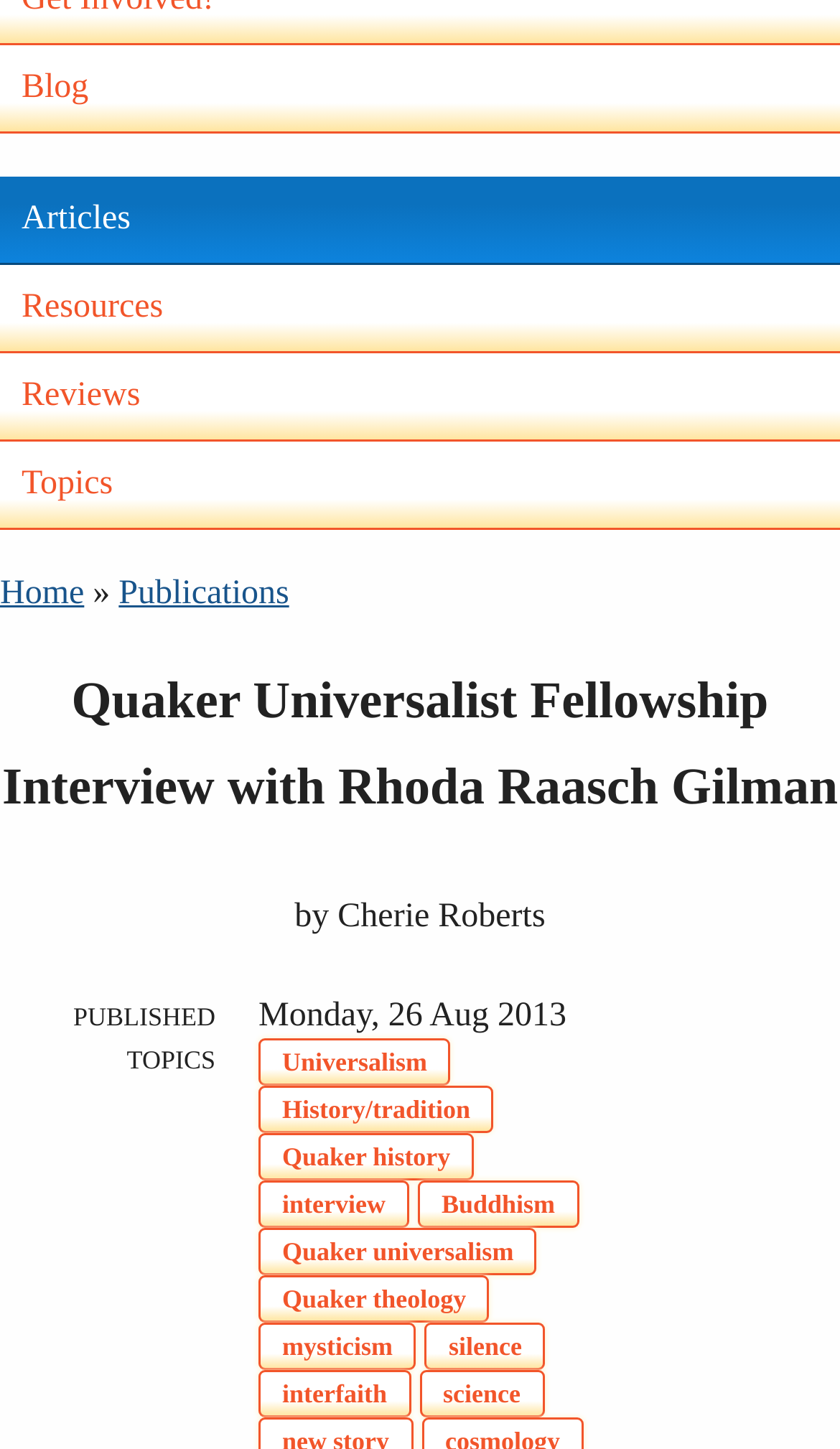Identify the bounding box for the described UI element. Provide the coordinates in (top-left x, top-left y, bottom-right x, bottom-right y) format with values ranging from 0 to 1: Buddhism

[0.497, 0.815, 0.689, 0.848]